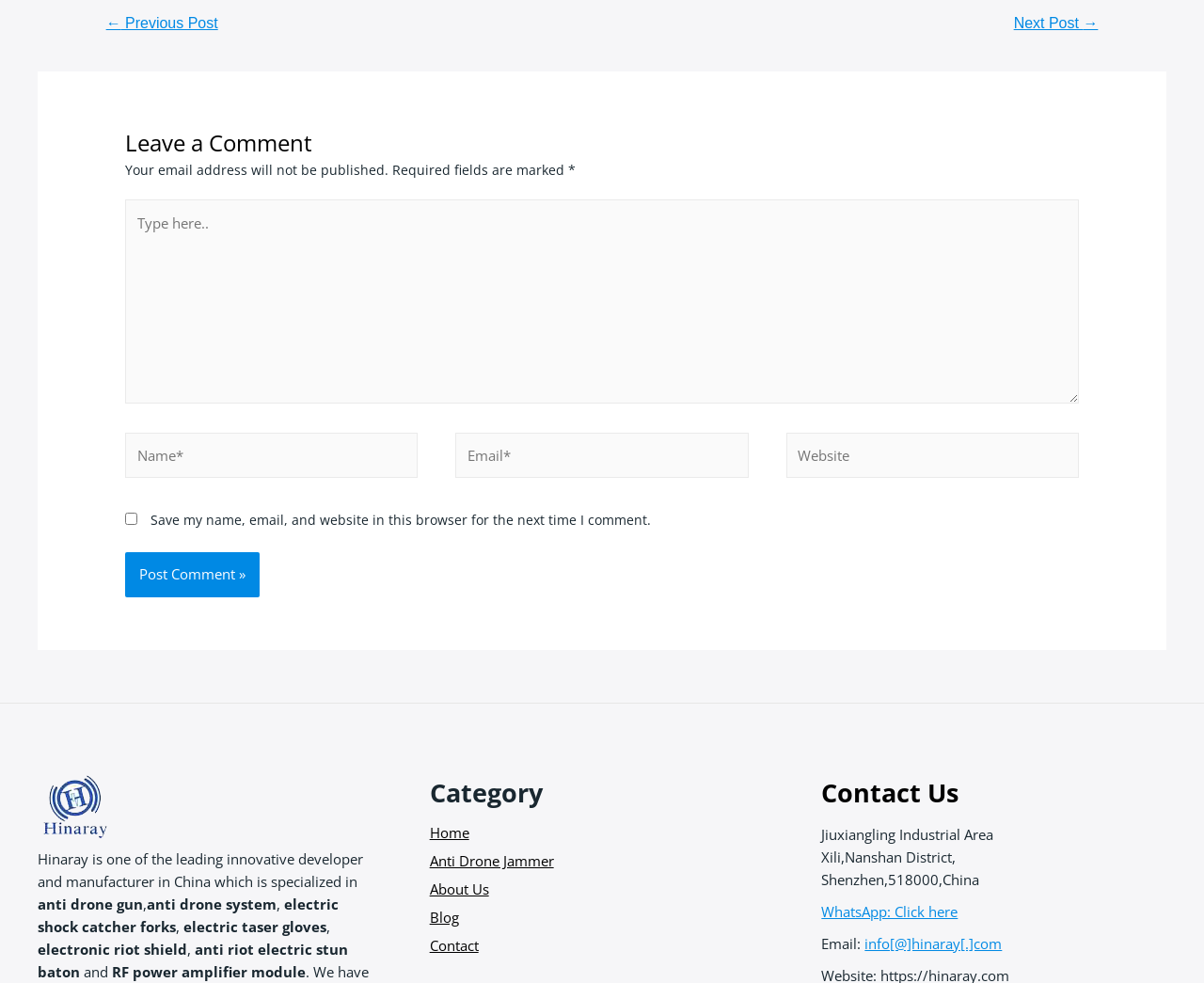What is the company name mentioned on the webpage?
Please provide a single word or phrase in response based on the screenshot.

Hinaray